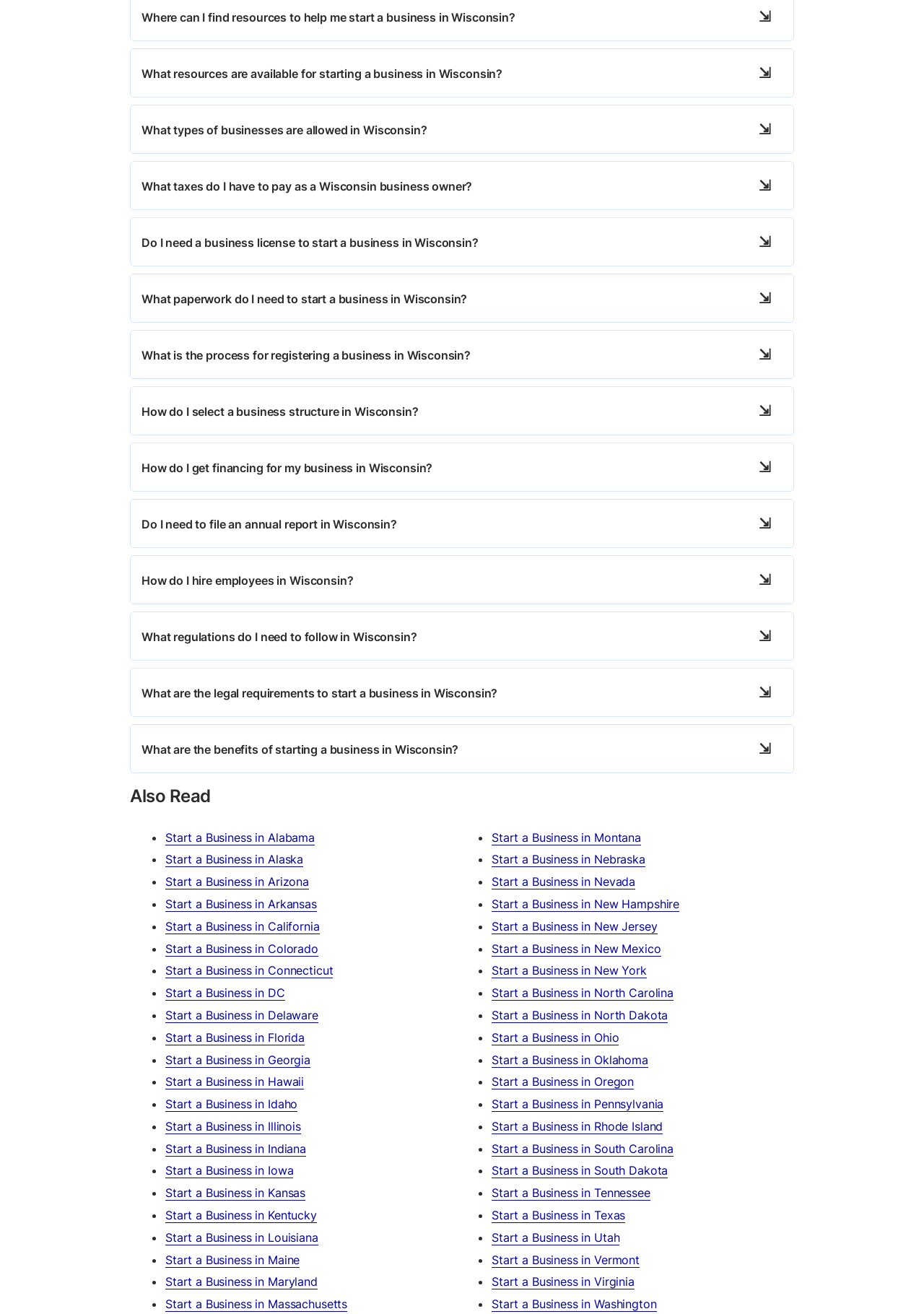Pinpoint the bounding box coordinates of the clickable element to carry out the following instruction: "Click on 'How do I select a business structure in Wisconsin?'."

[0.153, 0.308, 0.453, 0.319]